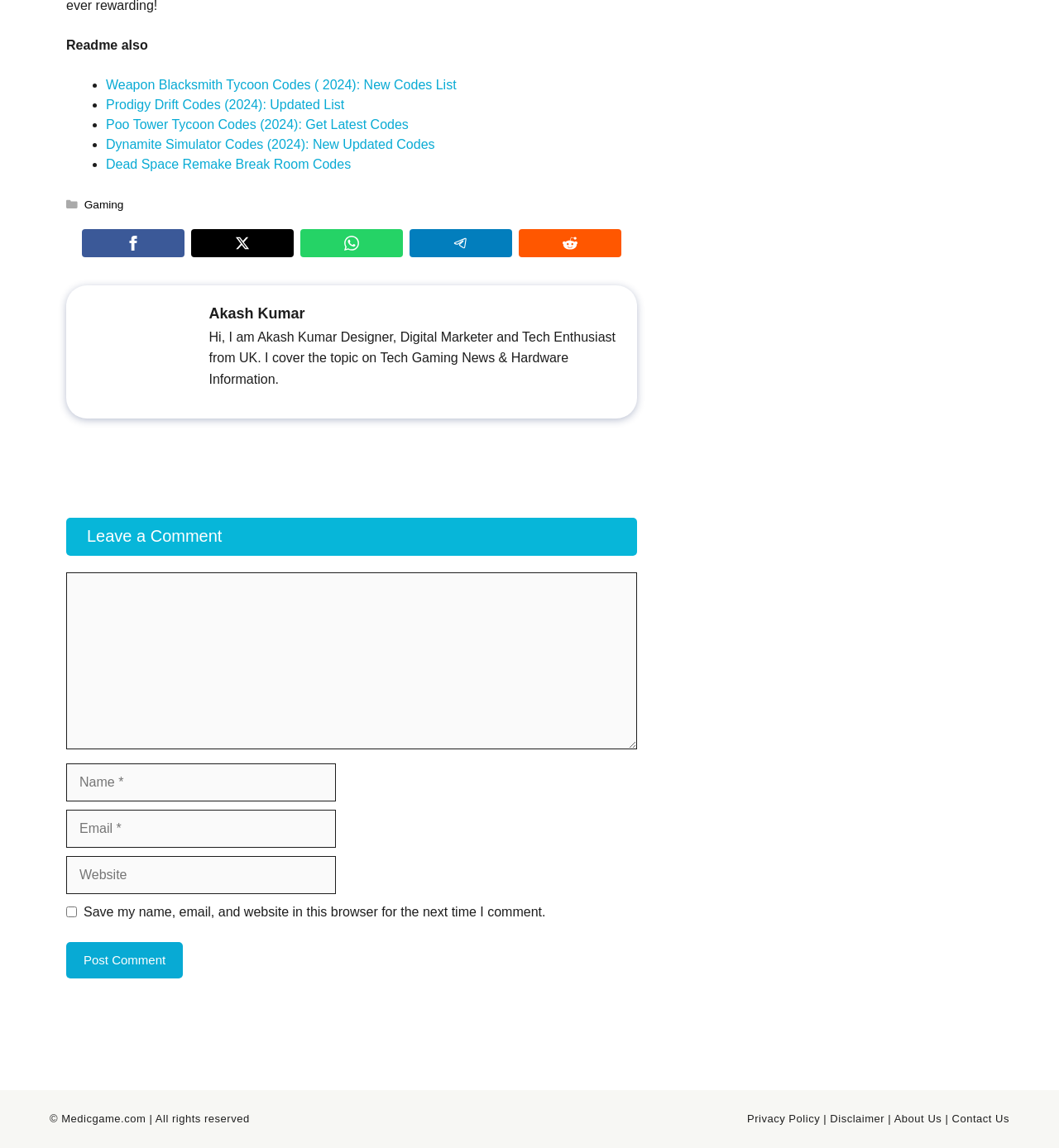Please identify the bounding box coordinates of the area that needs to be clicked to fulfill the following instruction: "Visit the About Us page."

[0.844, 0.969, 0.889, 0.98]